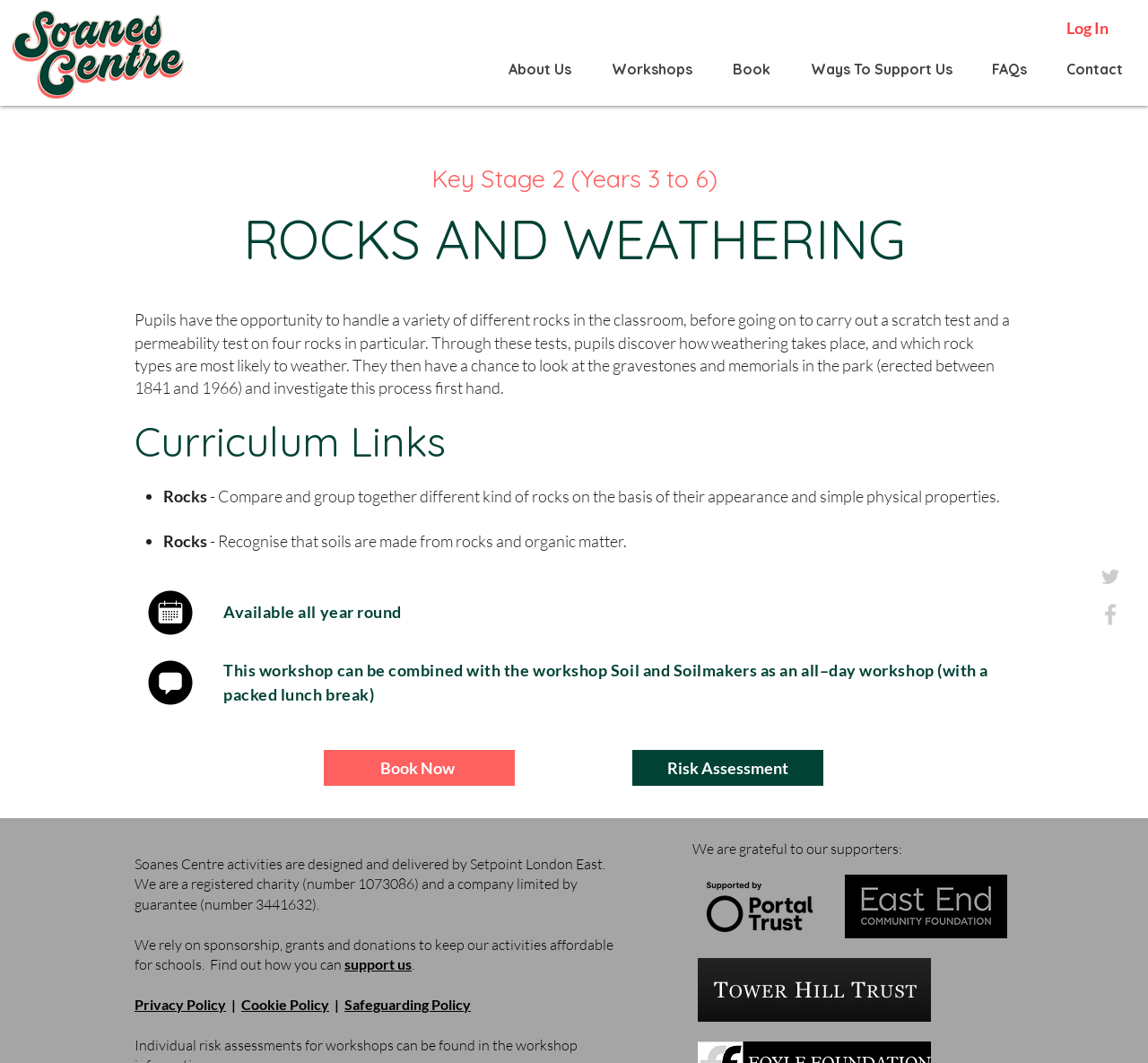Analyze the image and deliver a detailed answer to the question: What is the name of the workshop that can be combined with 'Rocks and Weathering'?

I inferred the answer by reading the text on the webpage, which states that the workshop can be combined with another workshop, and provides a link to 'Soil and Soilmakers'.